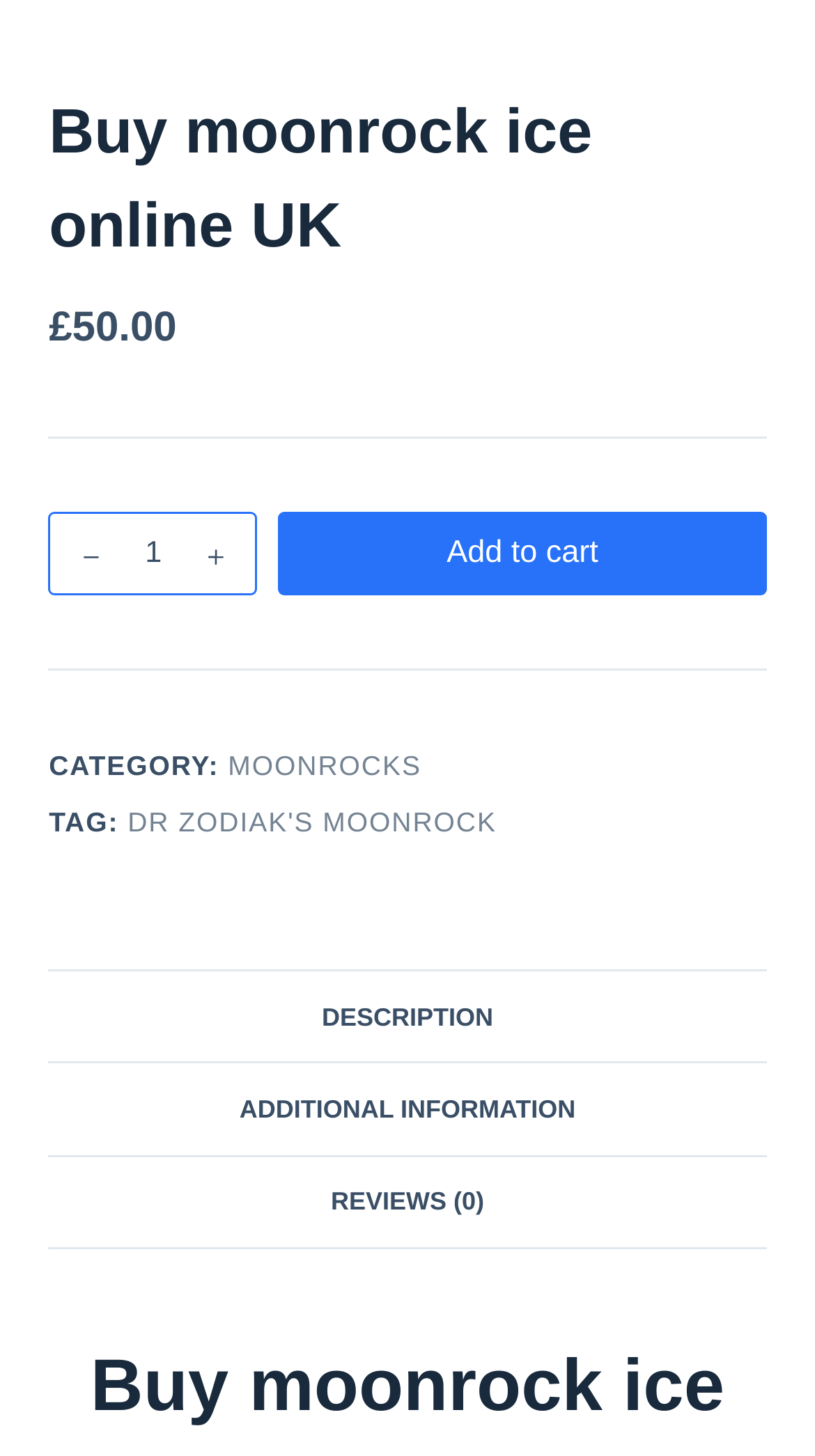Provide a thorough and detailed response to the question by examining the image: 
What is the category of the product?

The category of the product can be determined by looking at the static text element with the text 'CATEGORY:' and the link element next to it with the text 'MOONROCKS'. This indicates that the category of the product is MOONROCKS.